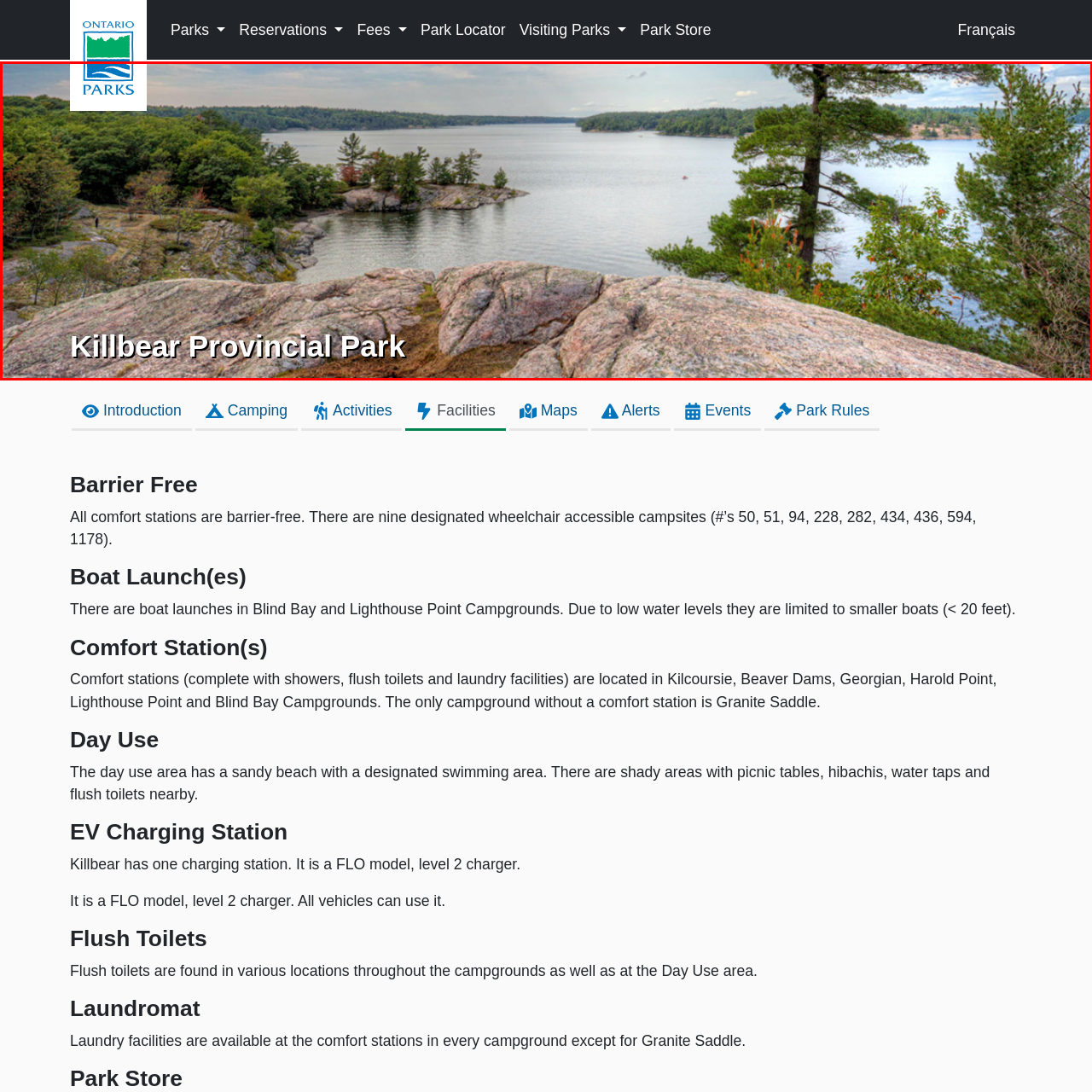Observe the content inside the red rectangle, What is the purpose of the Ontario Parks logo? 
Give your answer in just one word or phrase.

Provincial conservation efforts